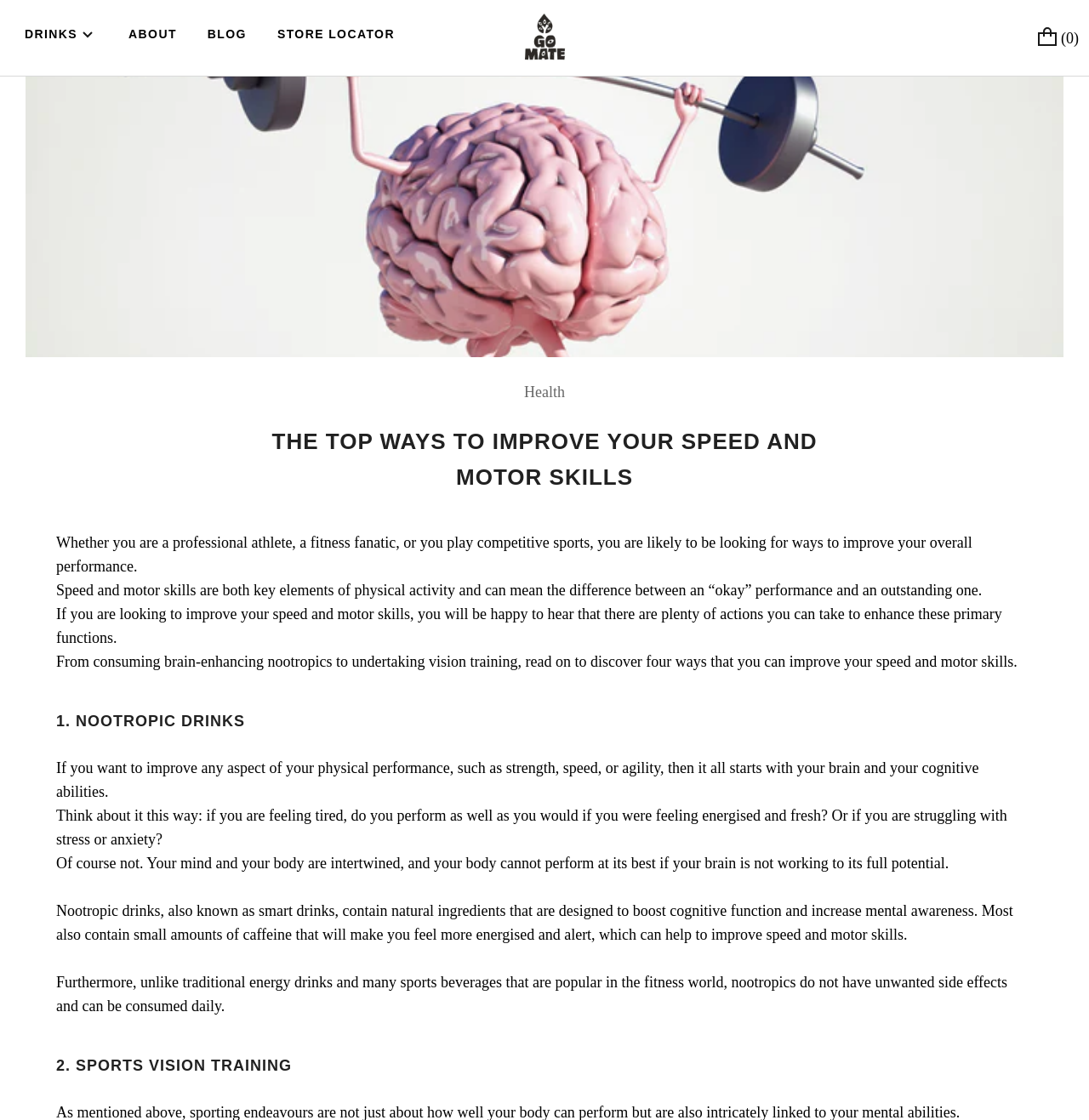Provide the bounding box coordinates of the HTML element described by the text: "Health".

[0.481, 0.342, 0.519, 0.358]